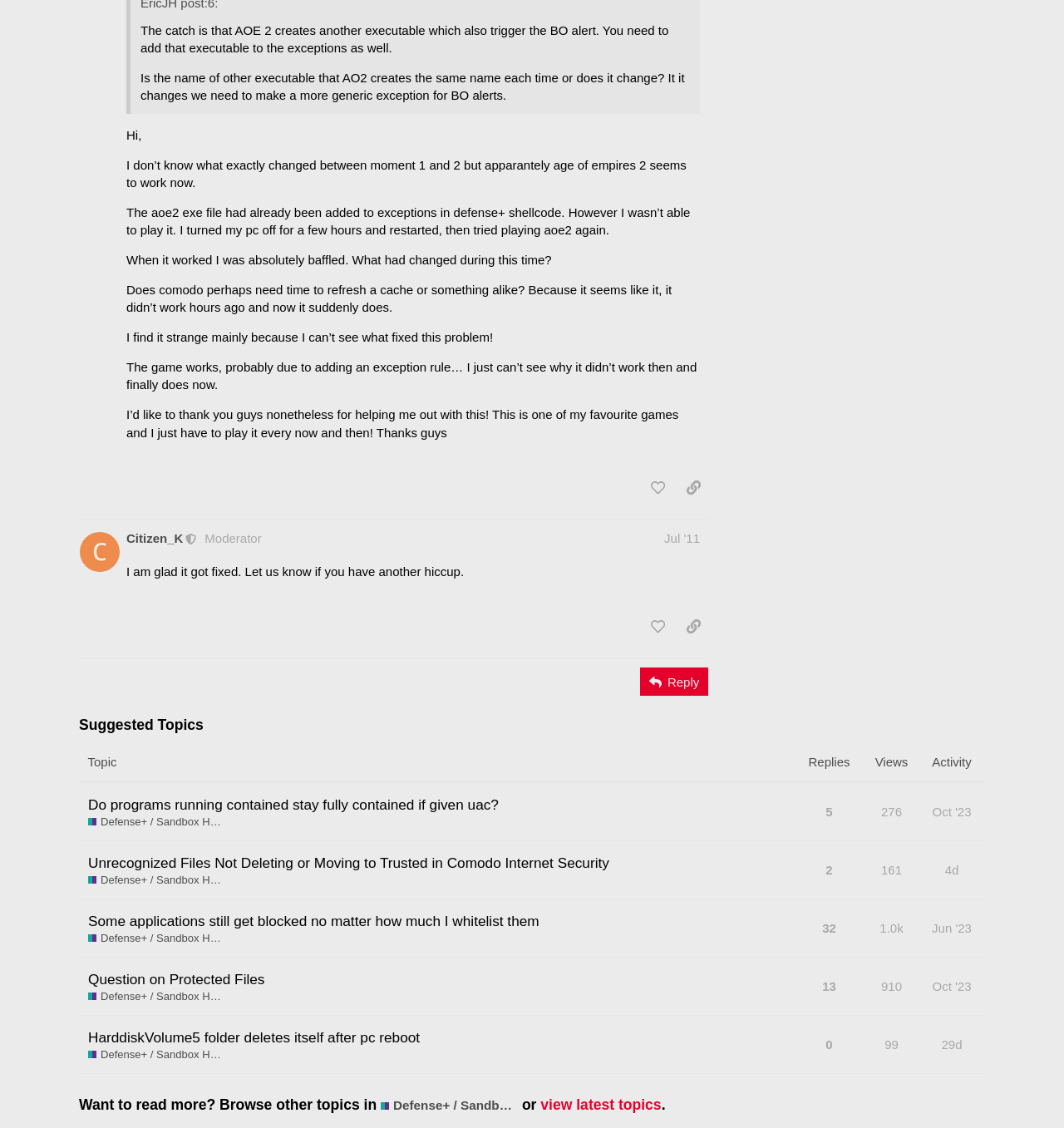Provide the bounding box coordinates of the area you need to click to execute the following instruction: "reply to the post".

[0.602, 0.592, 0.666, 0.617]